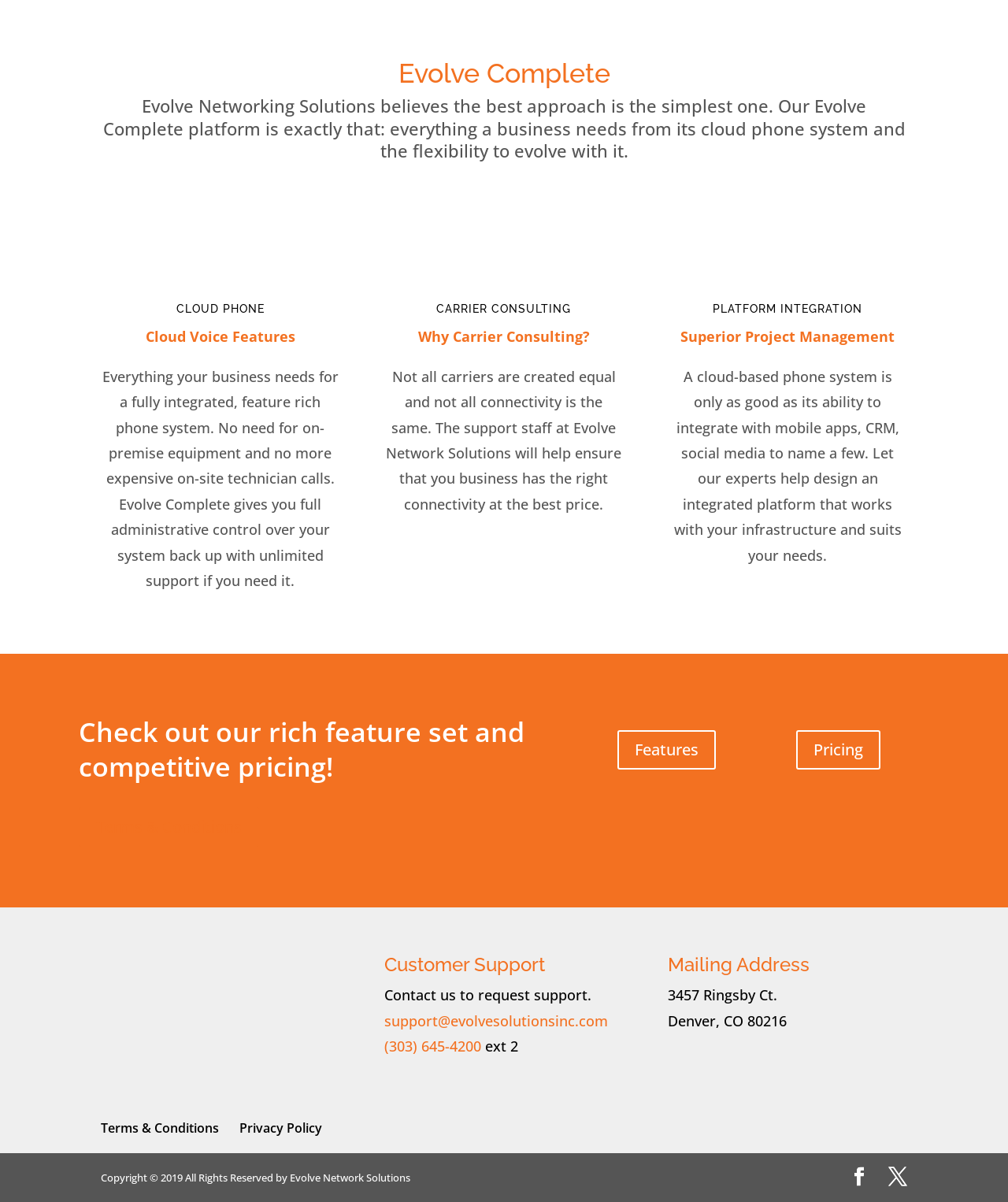Determine the bounding box coordinates in the format (top-left x, top-left y, bottom-right x, bottom-right y). Ensure all values are floating point numbers between 0 and 1. Identify the bounding box of the UI element described by: Terms & Conditions

[0.078, 0.672, 0.257, 0.704]